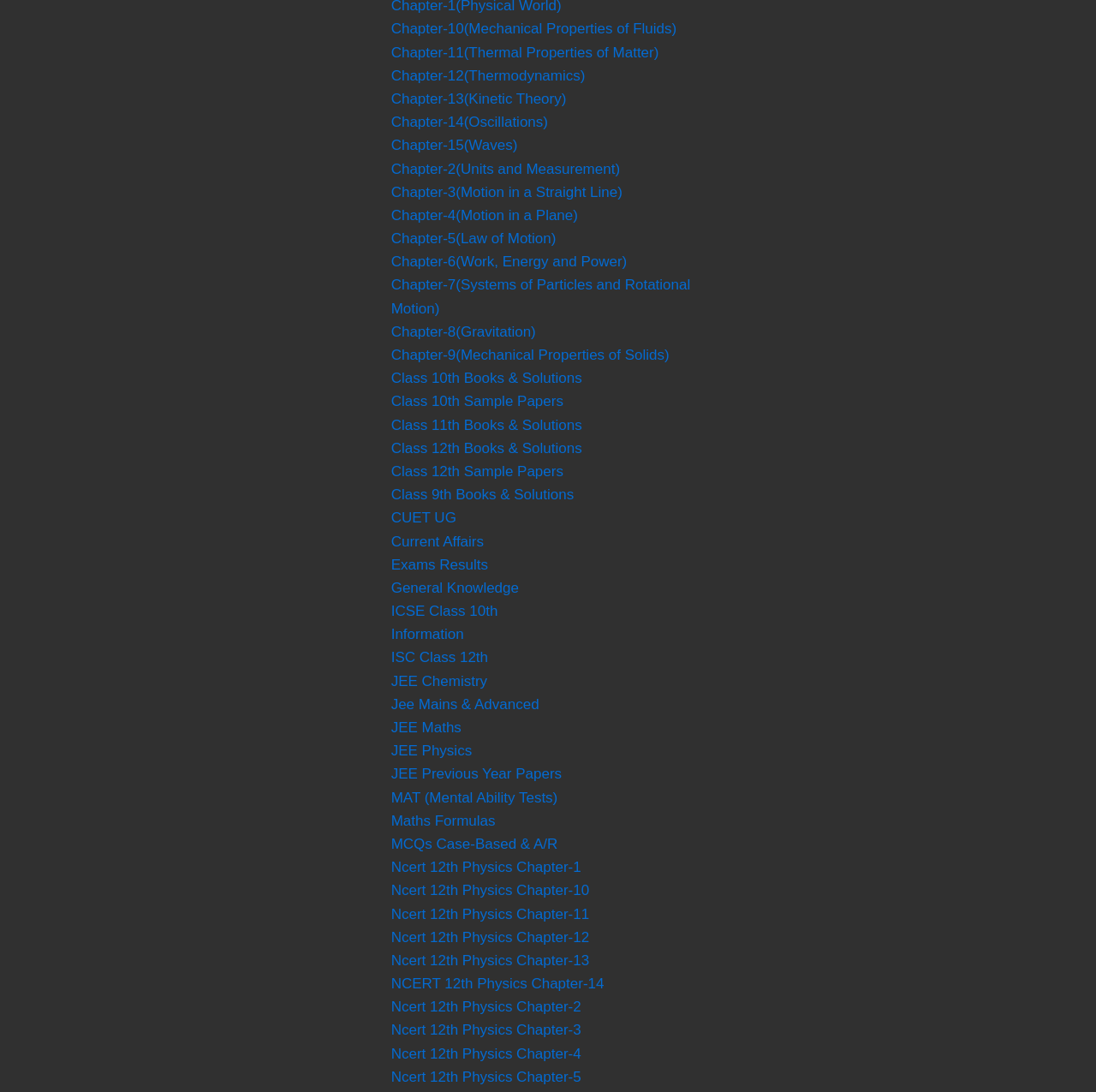Determine the coordinates of the bounding box for the clickable area needed to execute this instruction: "View Chapter-10 Mechanical Properties of Fluids".

[0.357, 0.019, 0.617, 0.034]